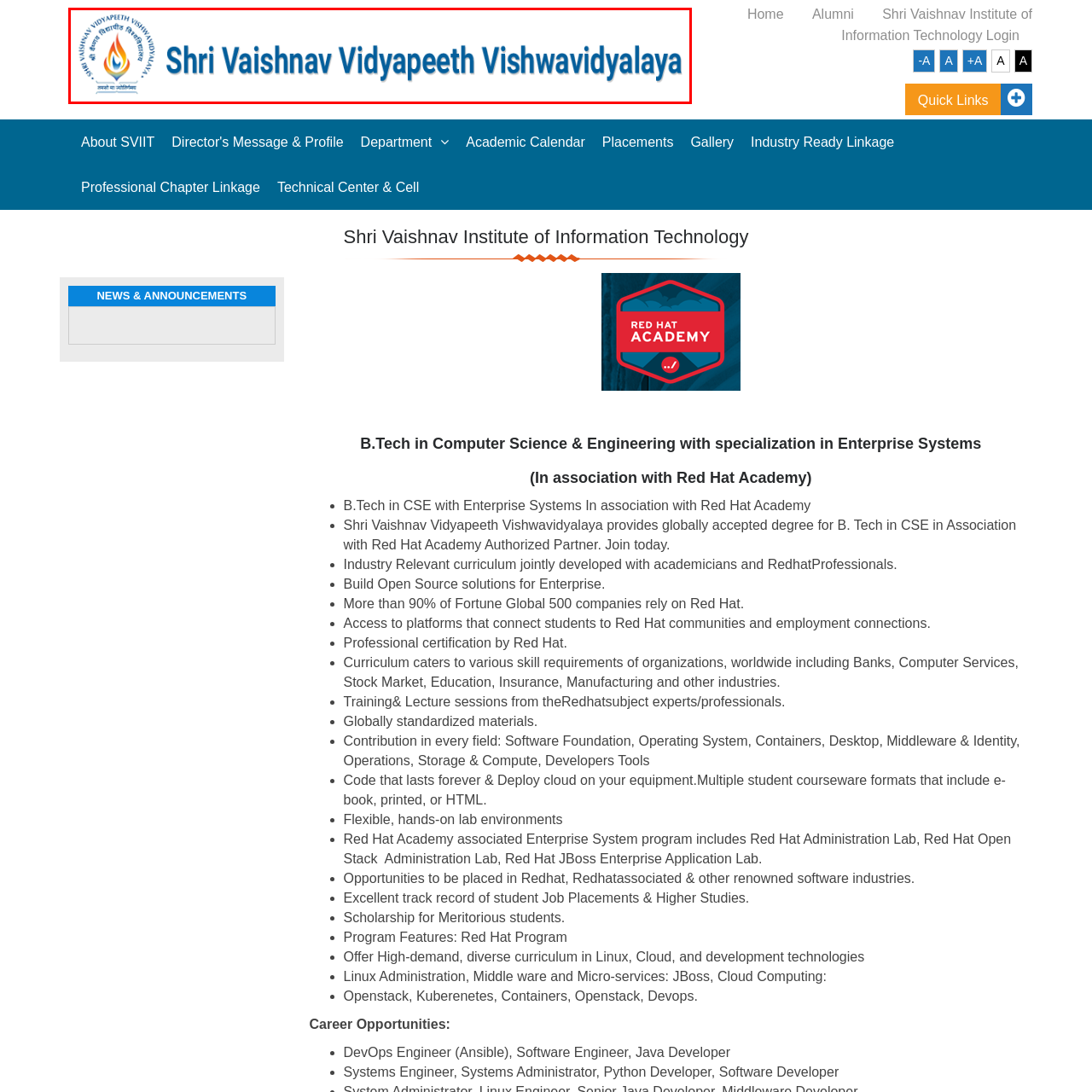Inspect the area within the red bounding box and elaborate on the following question with a detailed answer using the image as your reference: What does the flame in the logo symbolize?

The stylized flame in the logo is a symbol that represents knowledge and enlightenment, which is a fundamental aspect of the educational institution's mission and values.